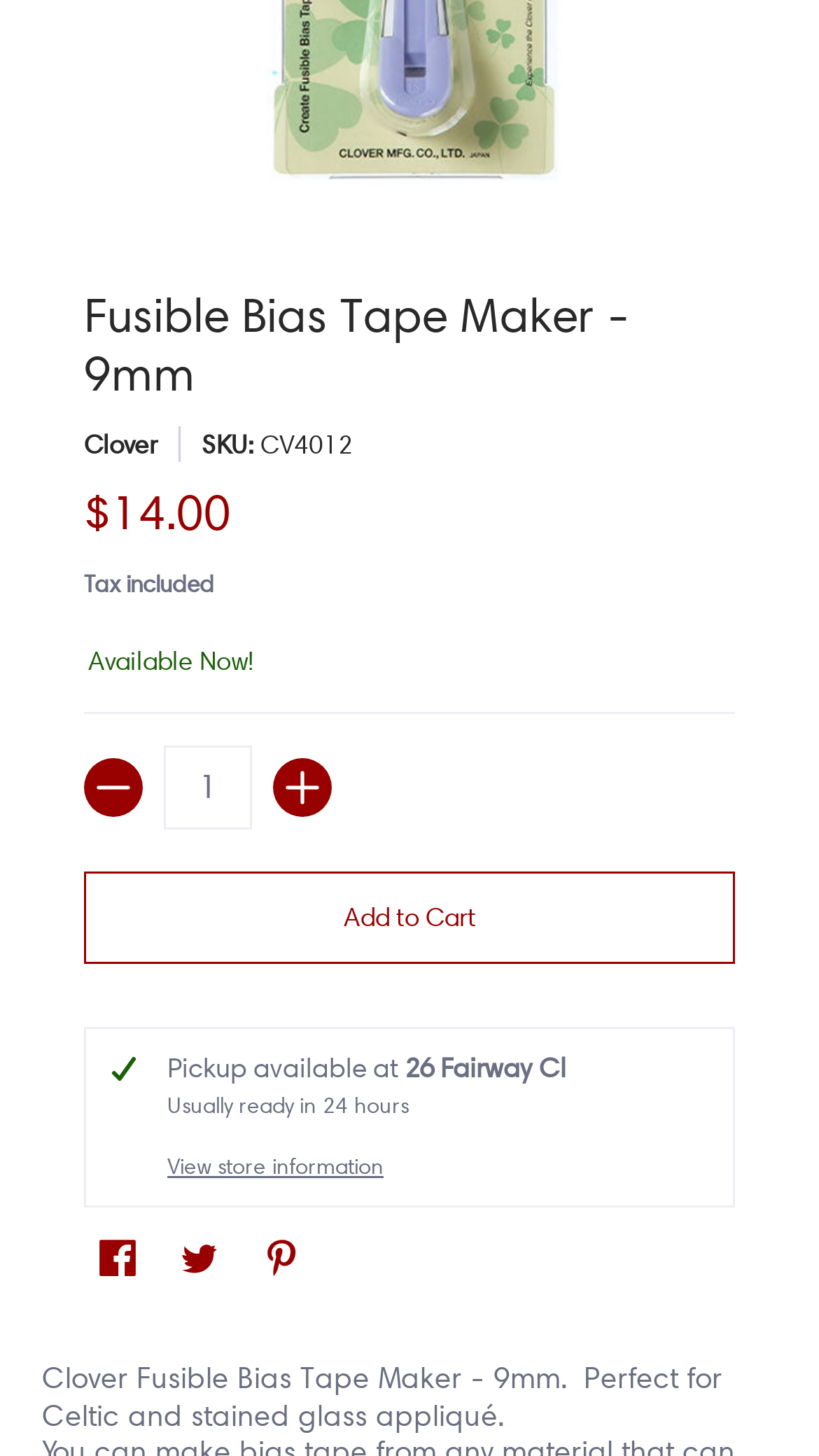Please specify the bounding box coordinates of the clickable region to carry out the following instruction: "Change the quantity using the spinbutton". The coordinates should be four float numbers between 0 and 1, in the format [left, top, right, bottom].

[0.2, 0.512, 0.308, 0.57]